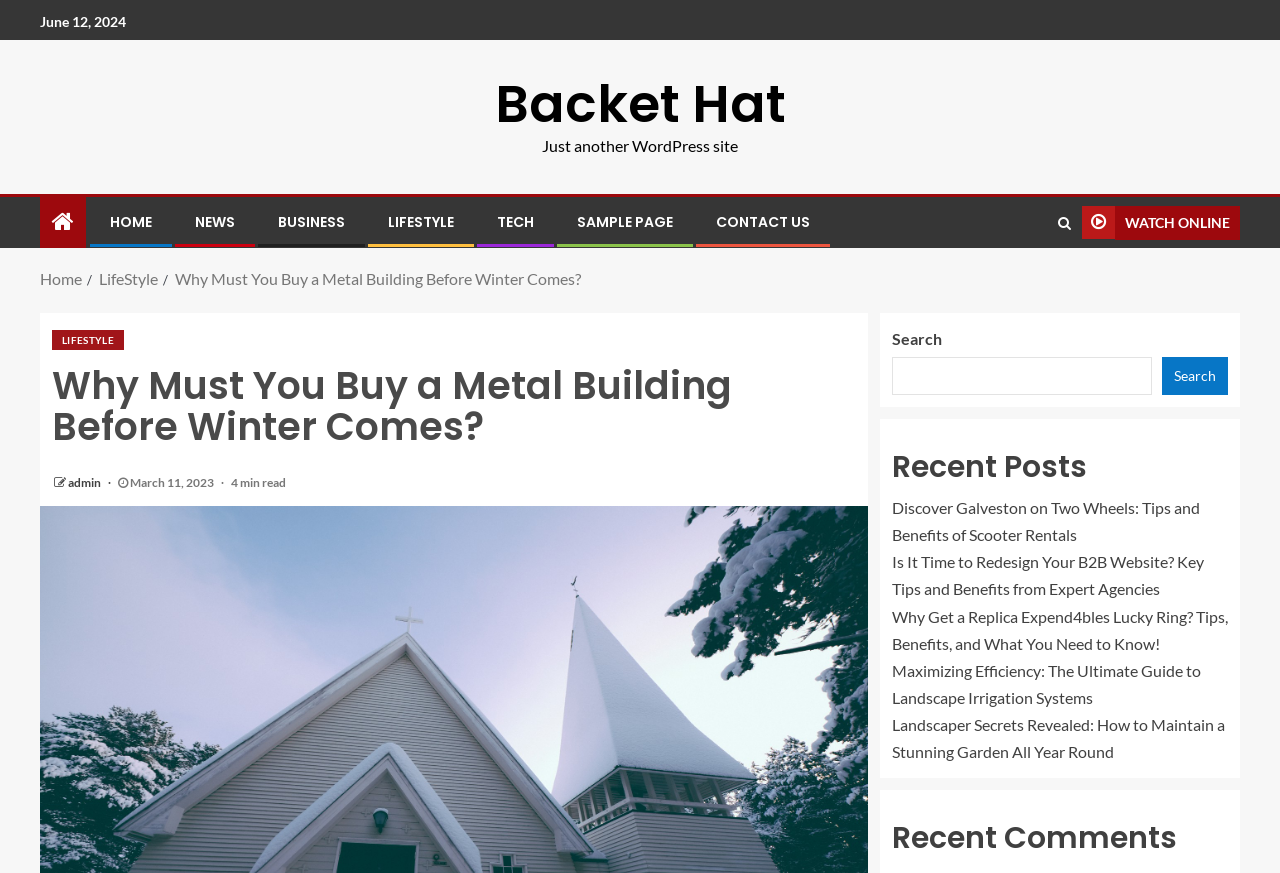What is the date of the article?
Provide a concise answer using a single word or phrase based on the image.

March 11, 2023